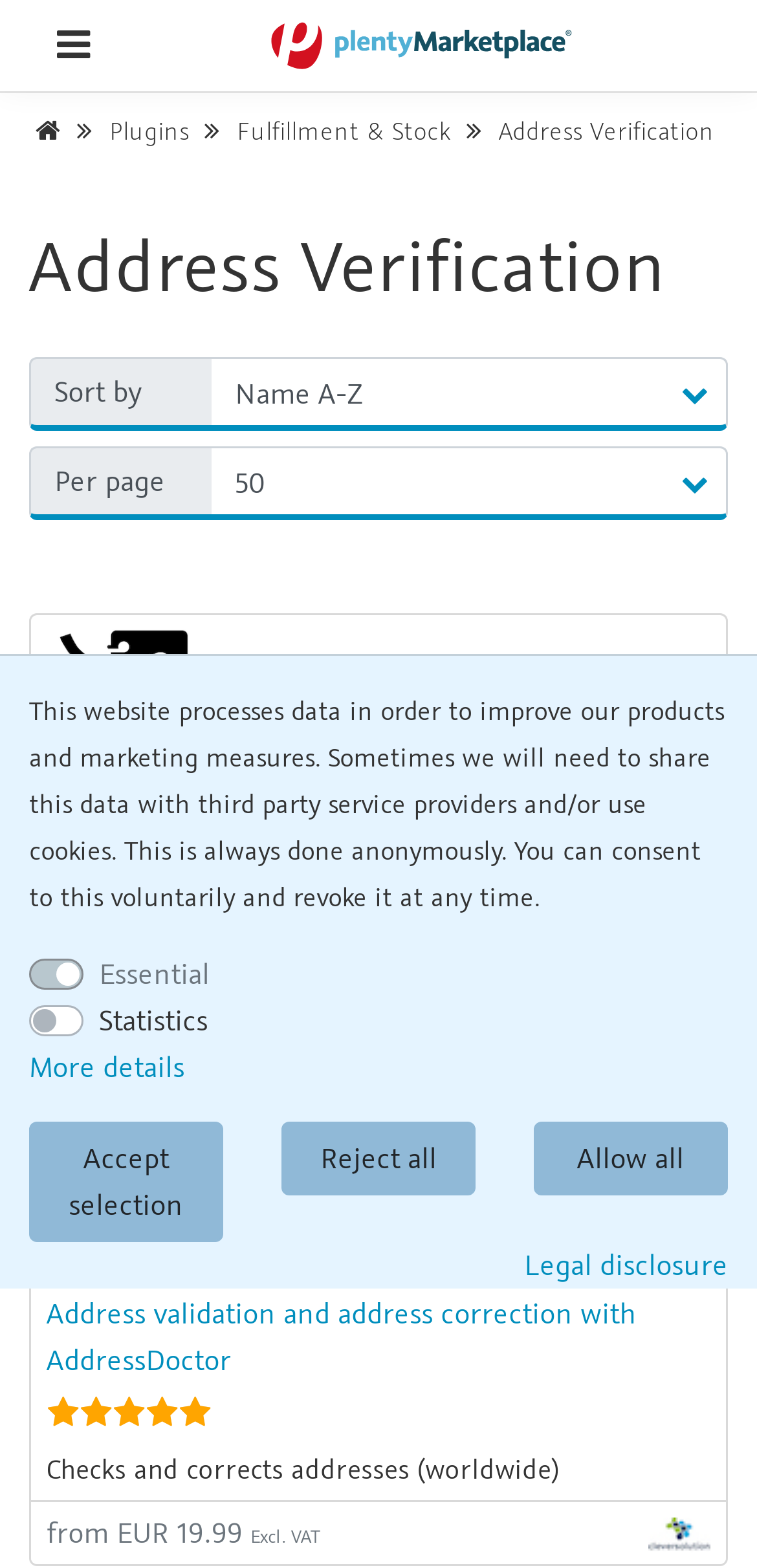Identify the bounding box coordinates of the element to click to follow this instruction: 'Click on the 'To top' link'. Ensure the coordinates are four float values between 0 and 1, provided as [left, top, right, bottom].

[0.895, 0.832, 0.979, 0.879]